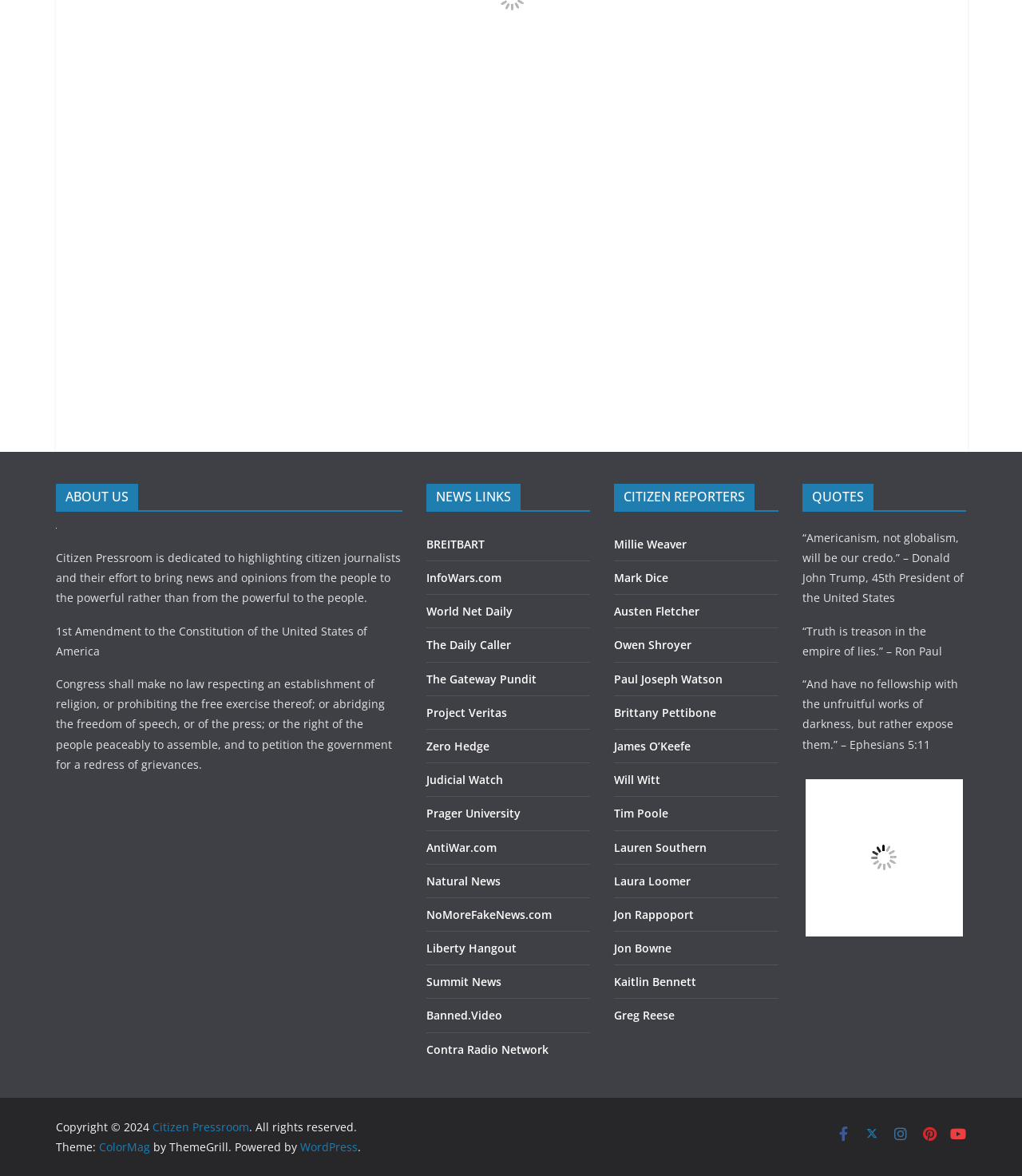What is the purpose of Citizen Pressroom?
Provide an in-depth answer to the question, covering all aspects.

Based on the webpage content, Citizen Pressroom is dedicated to highlighting citizen journalists and their efforts to bring news and opinions from the people to the powerful rather than from the powerful to the people, as stated in the StaticText element with OCR text 'Citizen Pressroom is dedicated to highlighting citizen journalists and their effort to bring news and opinions from the people to the powerful rather than from the powerful to the people.'